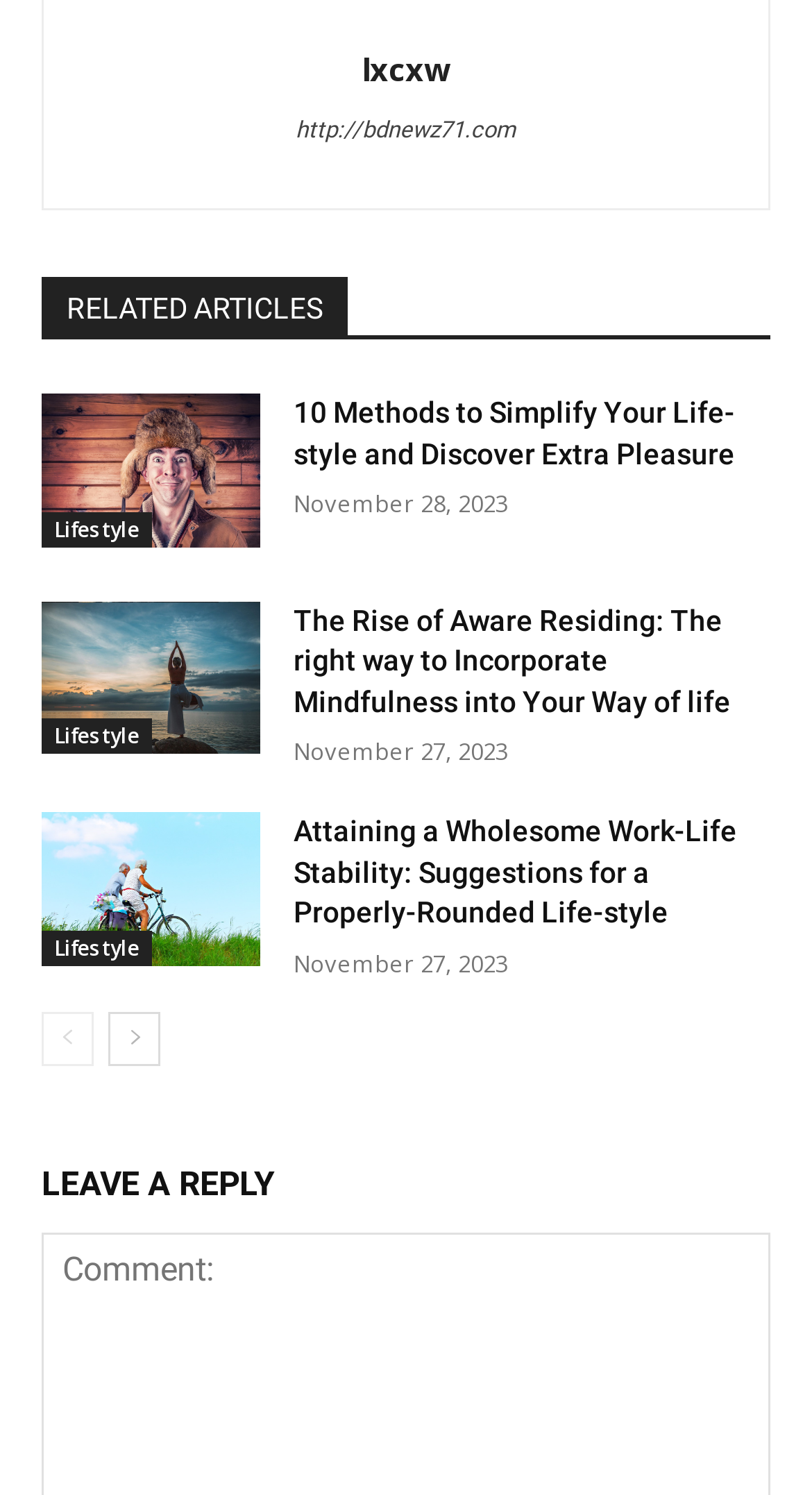Please give a succinct answer using a single word or phrase:
How many related articles are there?

3